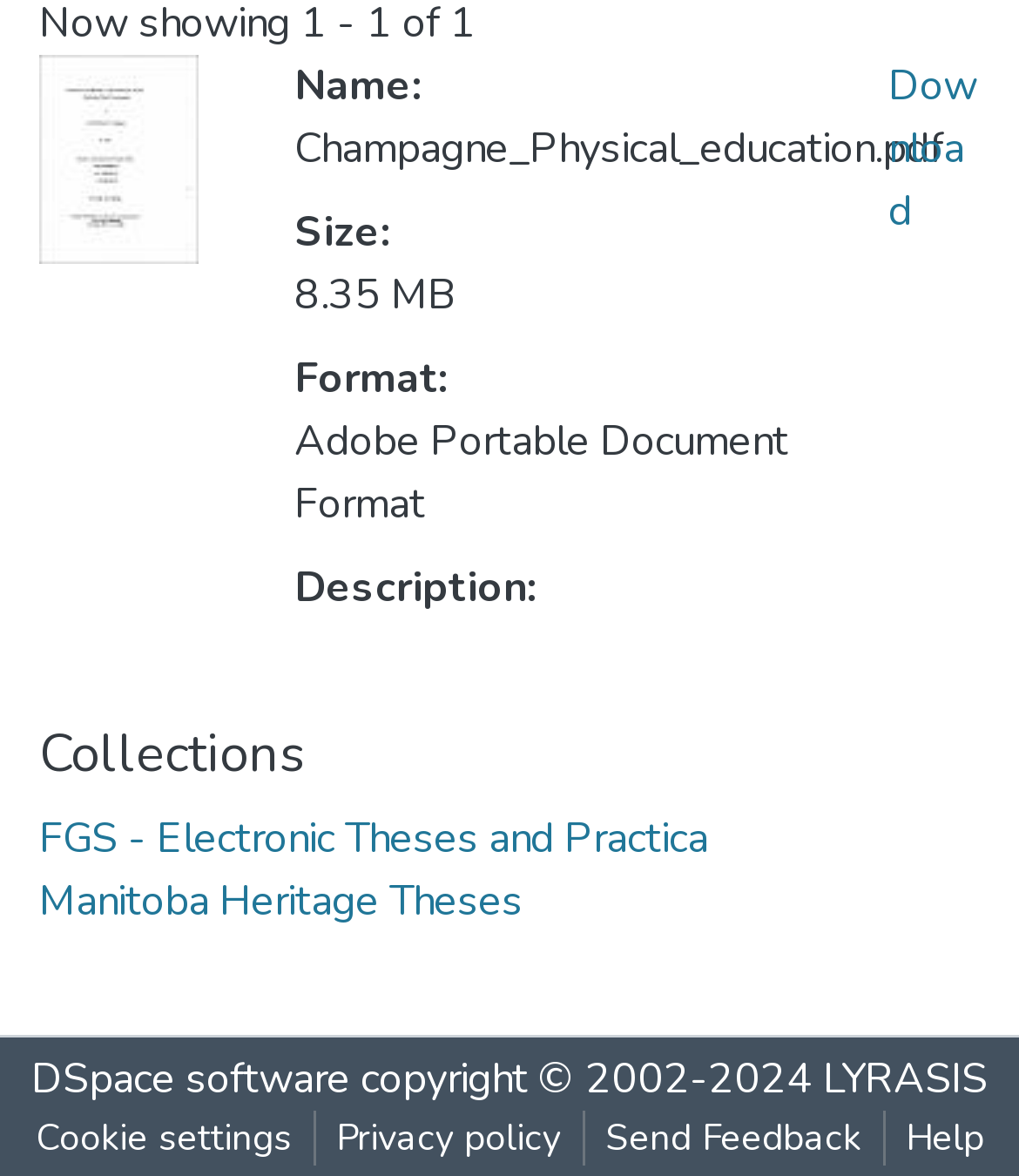With reference to the image, please provide a detailed answer to the following question: How many collections are listed?

There are two collection links listed, 'FGS - Electronic Theses and Practica' and 'Manitoba Heritage Theses', which can be found below the main heading 'Collections'.